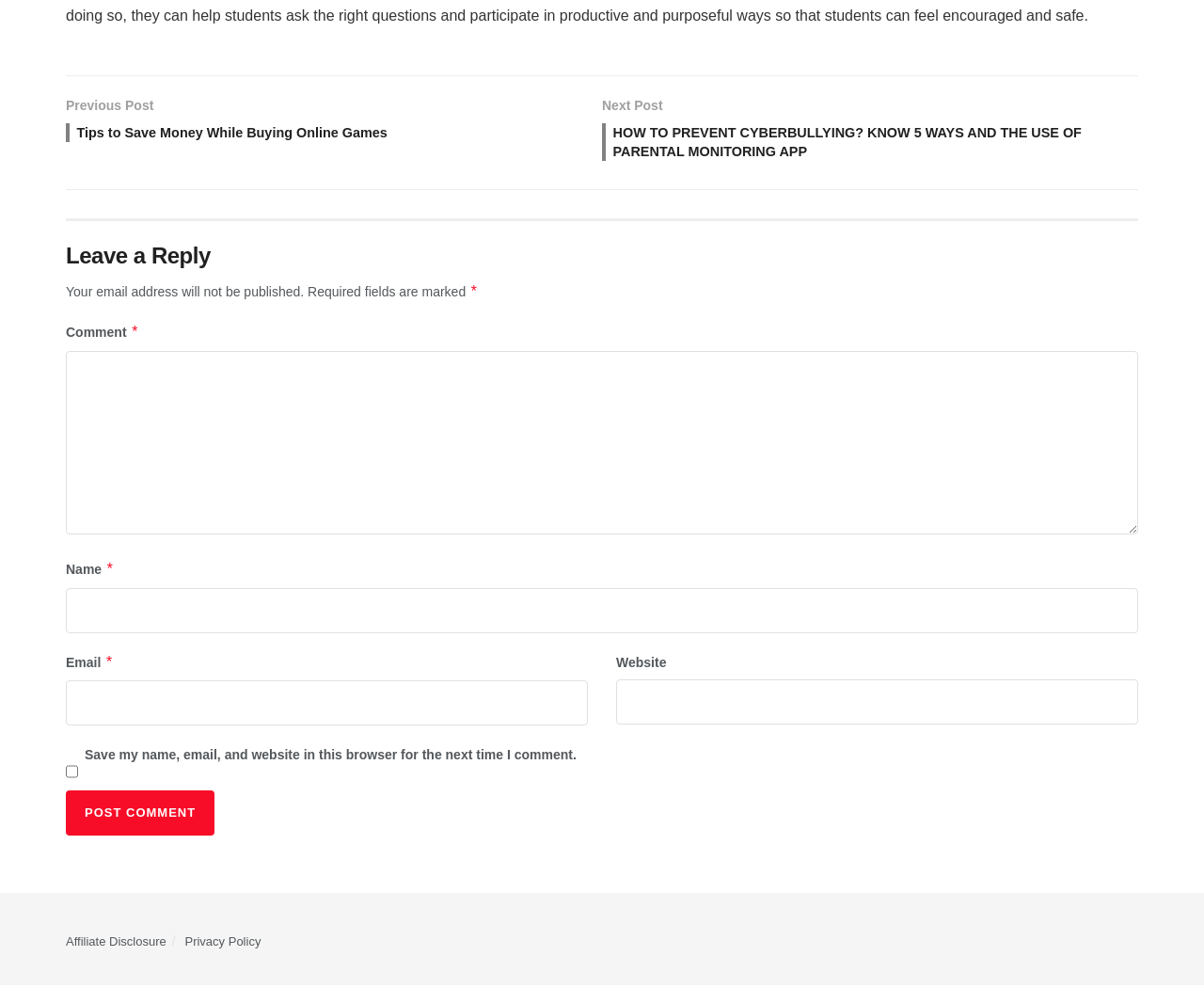Please locate the bounding box coordinates of the element's region that needs to be clicked to follow the instruction: "Go to the home page". The bounding box coordinates should be provided as four float numbers between 0 and 1, i.e., [left, top, right, bottom].

None